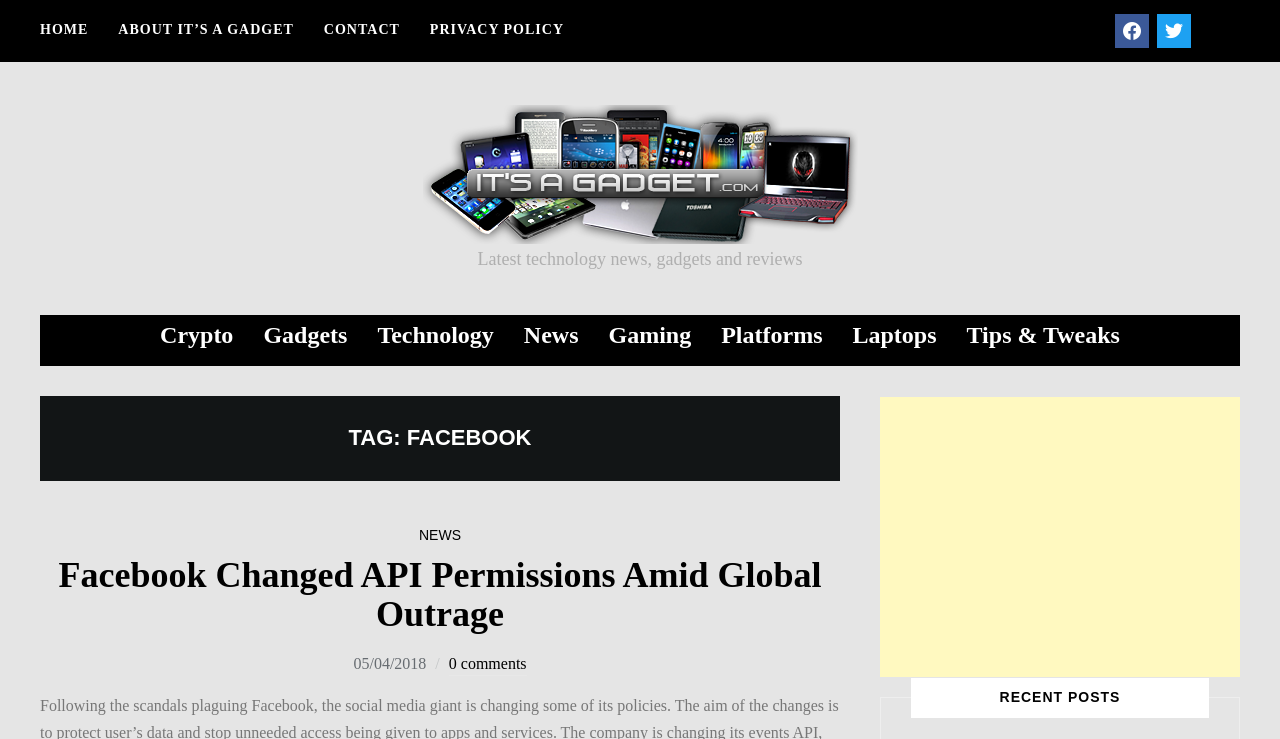Identify the bounding box coordinates of the region I need to click to complete this instruction: "go to the Crypto section".

[0.125, 0.426, 0.182, 0.481]